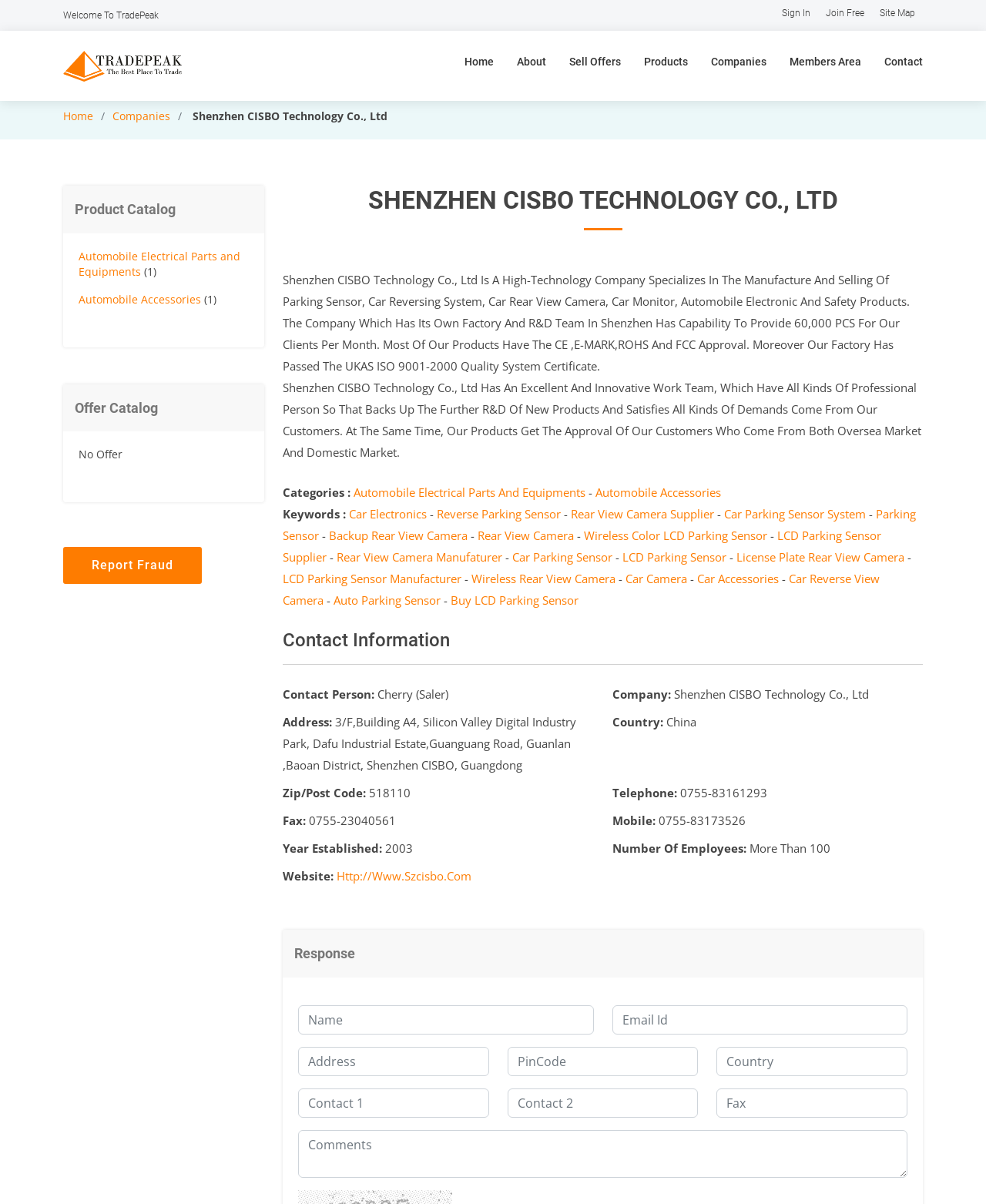Locate the bounding box coordinates of the element's region that should be clicked to carry out the following instruction: "Click on Contact". The coordinates need to be four float numbers between 0 and 1, i.e., [left, top, right, bottom].

[0.873, 0.038, 0.936, 0.065]